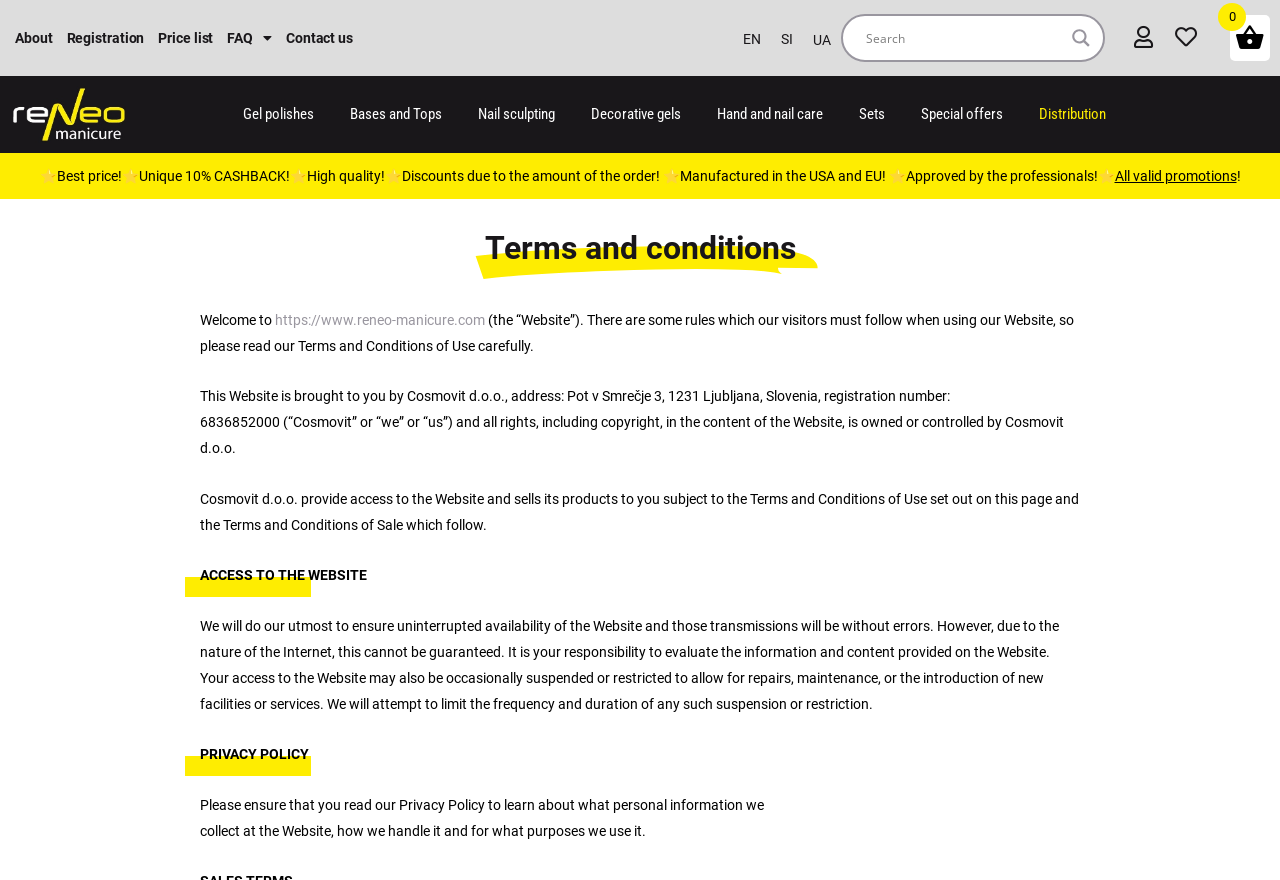Generate a thorough caption that explains the contents of the webpage.

The webpage is a terms and conditions page for the website reNeo Manicure. At the top, there are several links to other pages, including "About", "Registration", "Price list", "FAQ", and "Contact us". To the right of these links, there are language options, including "EN", "SI", and "UA". A search bar with a magnifier button is located on the top right corner.

Below the top navigation, there is a promotional banner highlighting the website's unique features, including best prices, cashback, high-quality products, and discounts. Next to the banner, there is a link to "All valid promotions".

The main content of the page is divided into sections, starting with a heading "Terms and conditions". The first section introduces the website and its owner, Cosmovit d.o.o., and explains that the website is subject to the terms and conditions of use and sale. The following sections cover topics such as access to the website, privacy policy, and the collection and use of personal information.

Throughout the page, there are several static text elements and links to other pages or external websites. The layout is organized, with clear headings and concise text, making it easy to navigate and understand the terms and conditions of the website.